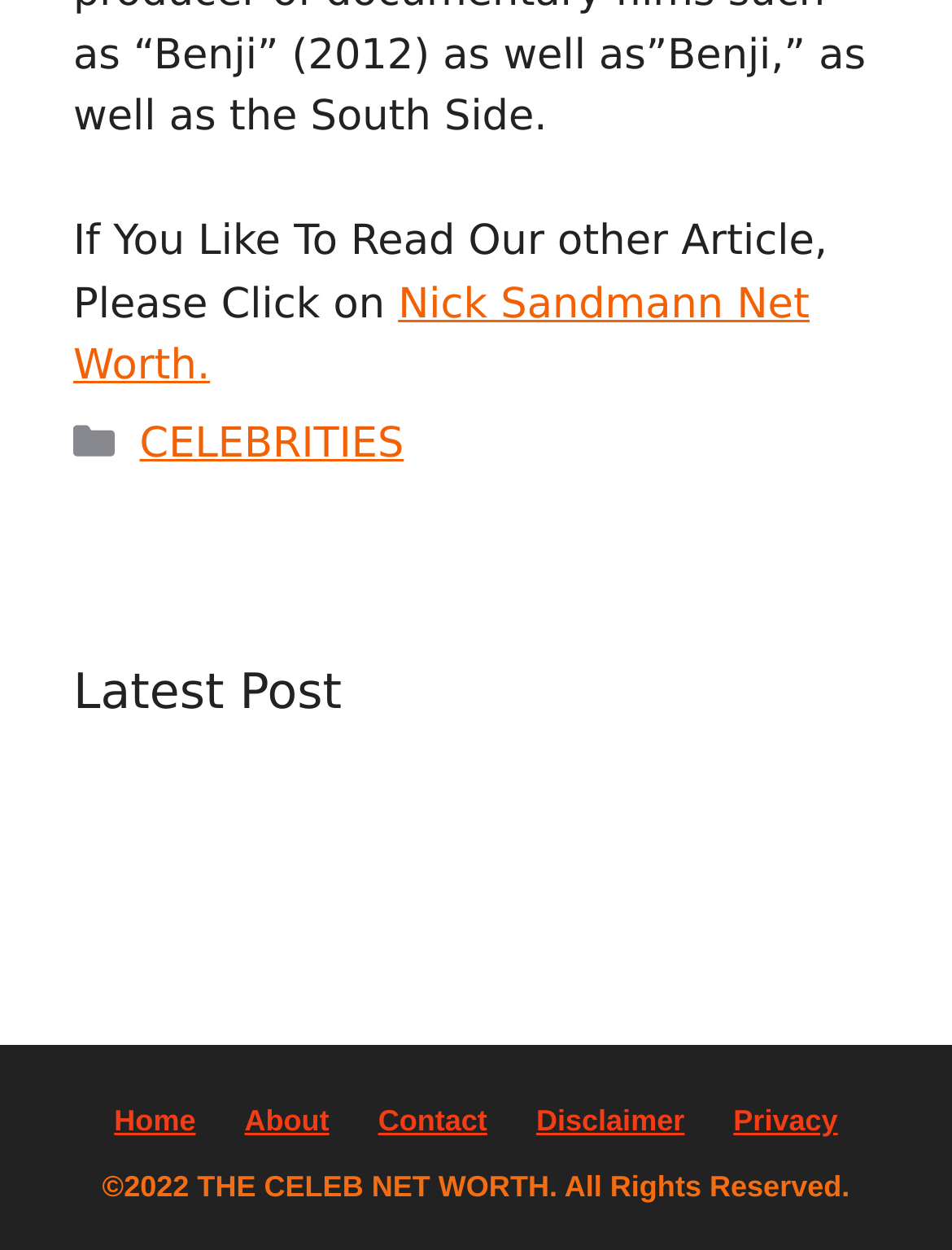Provide a one-word or brief phrase answer to the question:
What is the name of the website?

THE CELEB NET WORTH